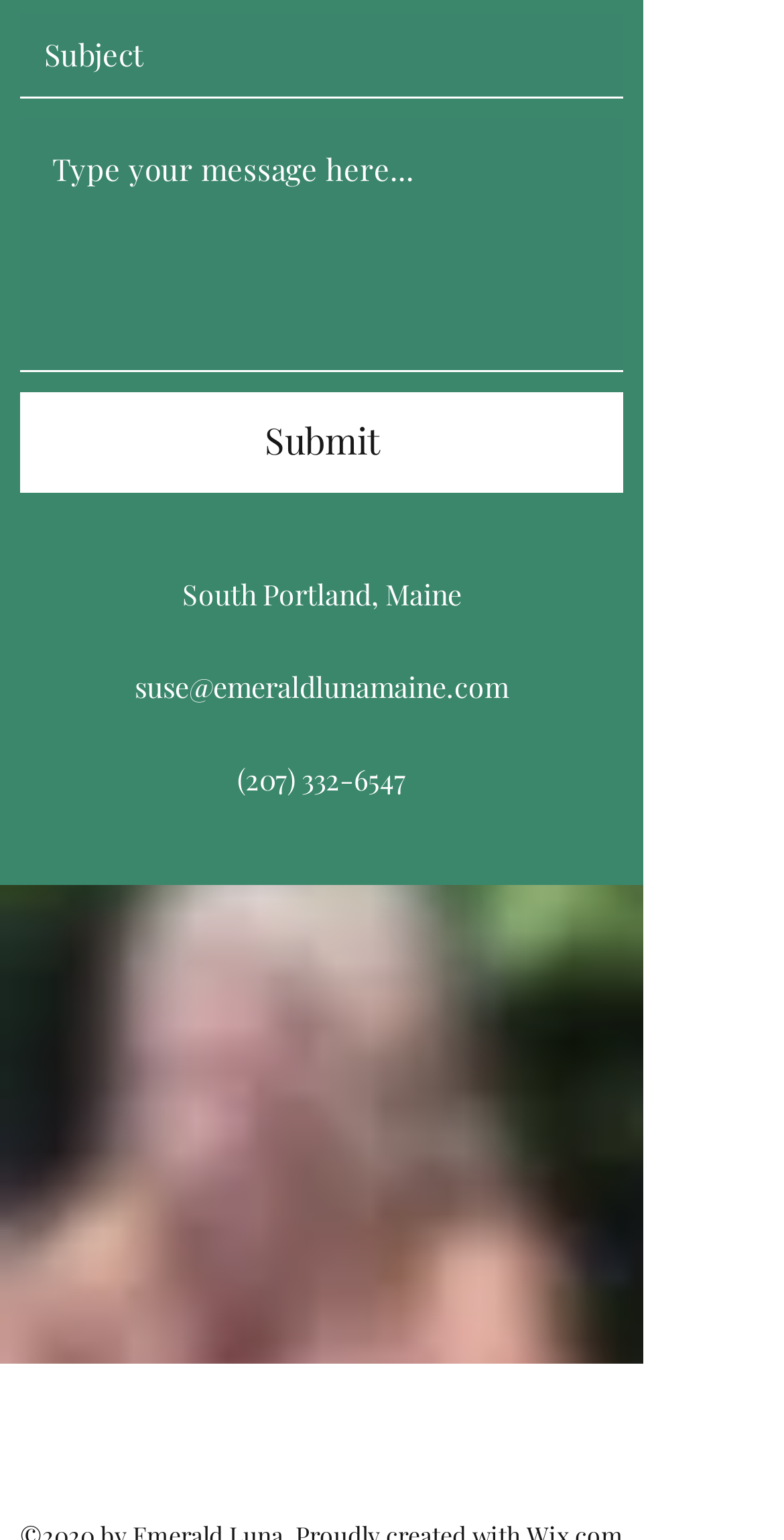Please answer the following question using a single word or phrase: 
How many social media links are present on the webpage?

6